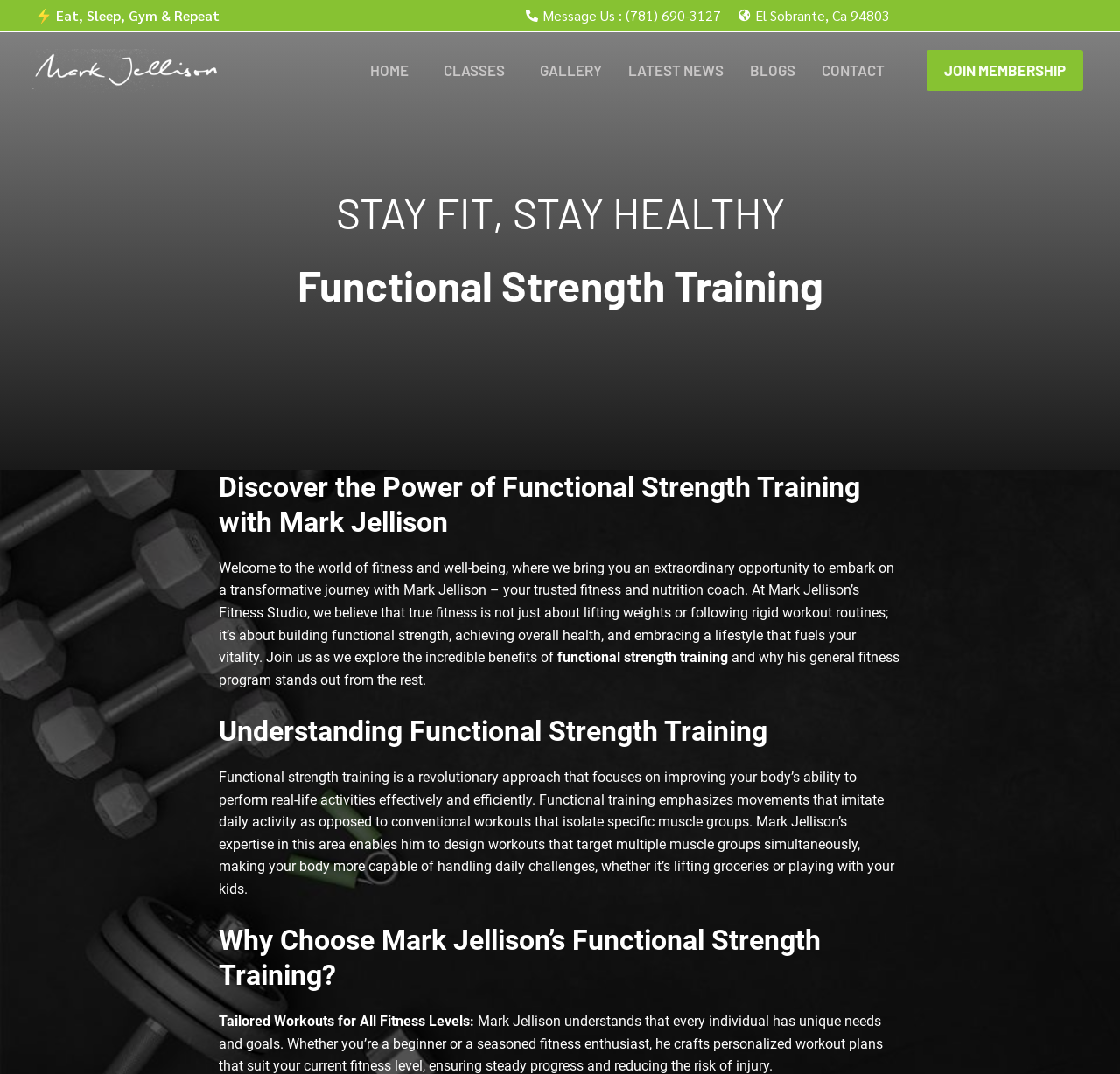What is the focus of the fitness program?
Refer to the image and provide a concise answer in one word or phrase.

Functional strength training